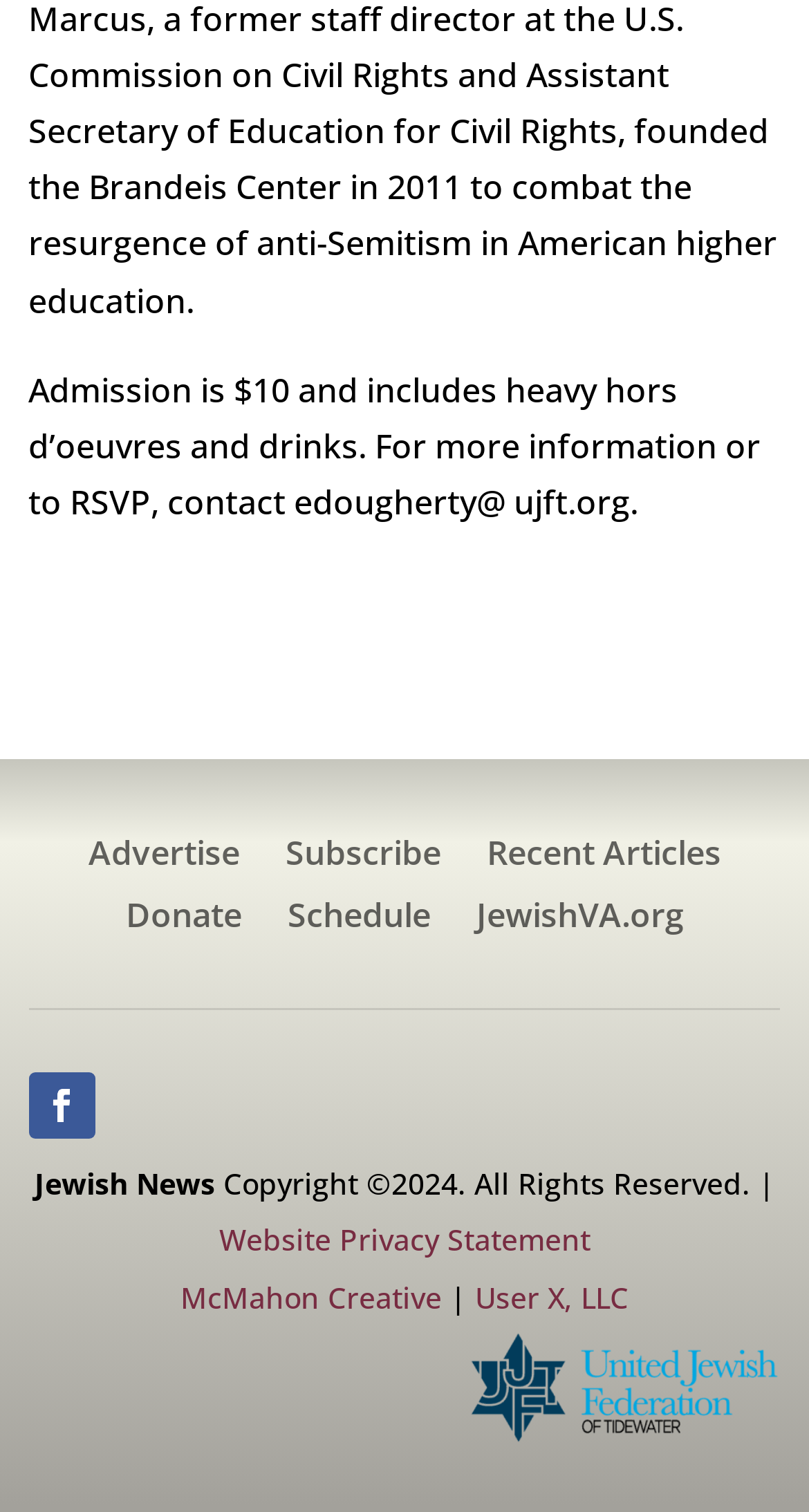Please identify the bounding box coordinates of the element I need to click to follow this instruction: "Visit Recent Articles".

[0.601, 0.555, 0.891, 0.585]